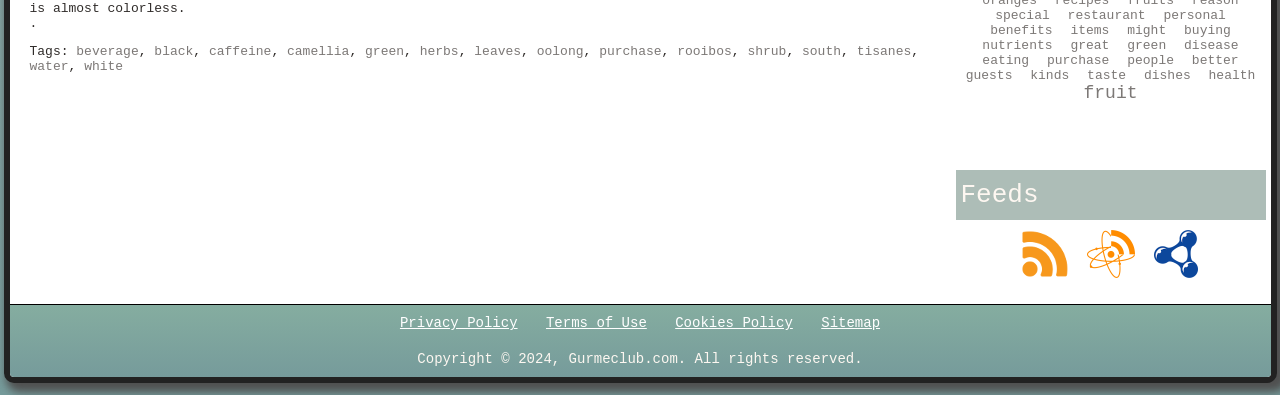What is the tag 'tisanes' related to?
Please provide a comprehensive and detailed answer to the question.

The tag 'tisanes' is located near the top of the webpage and is related to herbs. This can be inferred by analyzing the surrounding links, which include 'herbs', 'leaves', and 'shrub', suggesting that 'tisanes' is a type of herbal tea.